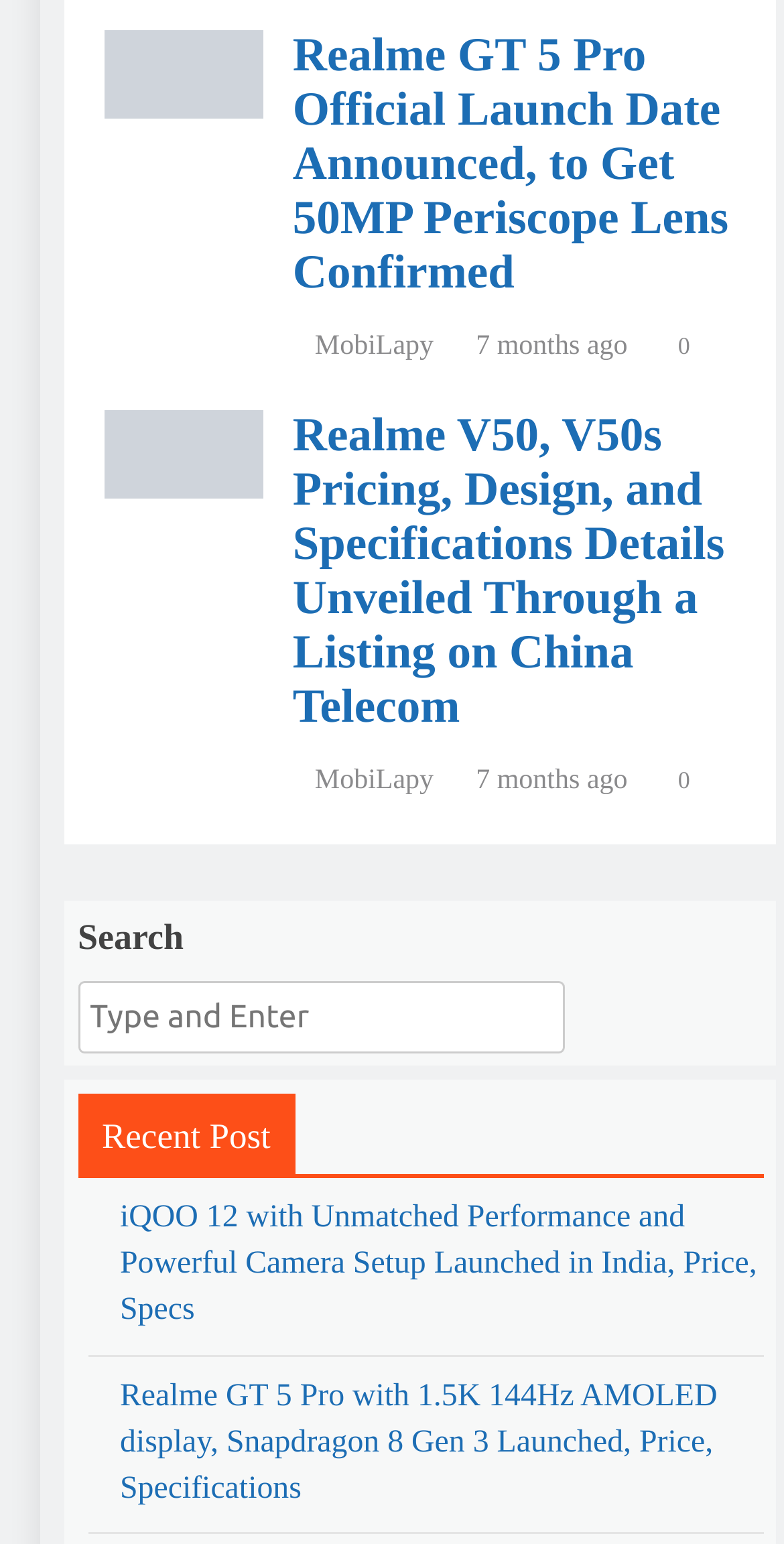Provide a short, one-word or phrase answer to the question below:
What is the topic of the first article?

Realme GT 5 Pro